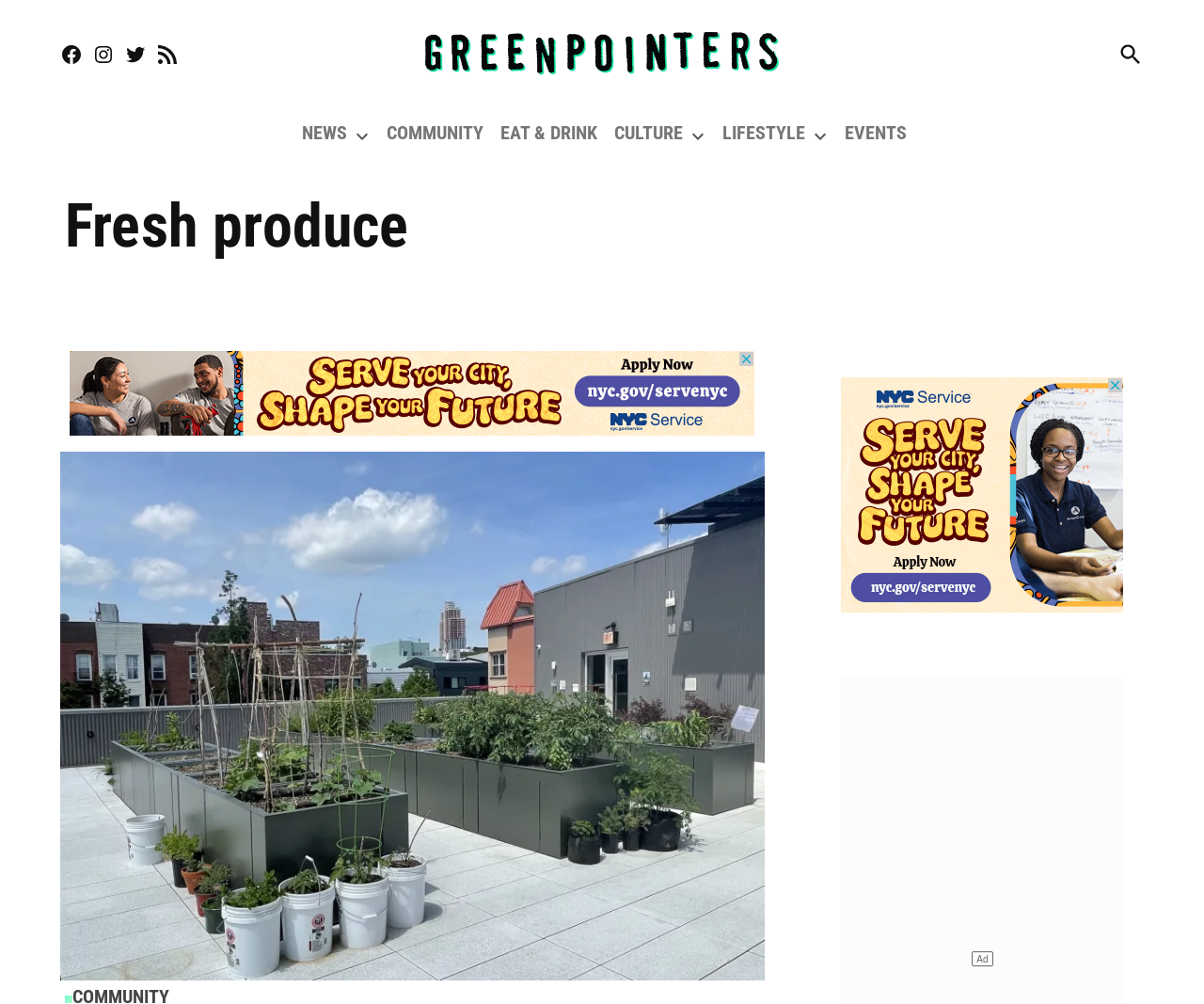What is the topic of the archives section?
Please ensure your answer to the question is detailed and covers all necessary aspects.

The archives section of the website is focused on fresh produce, as indicated by the heading element 'Fresh produce' within the header section of the webpage.